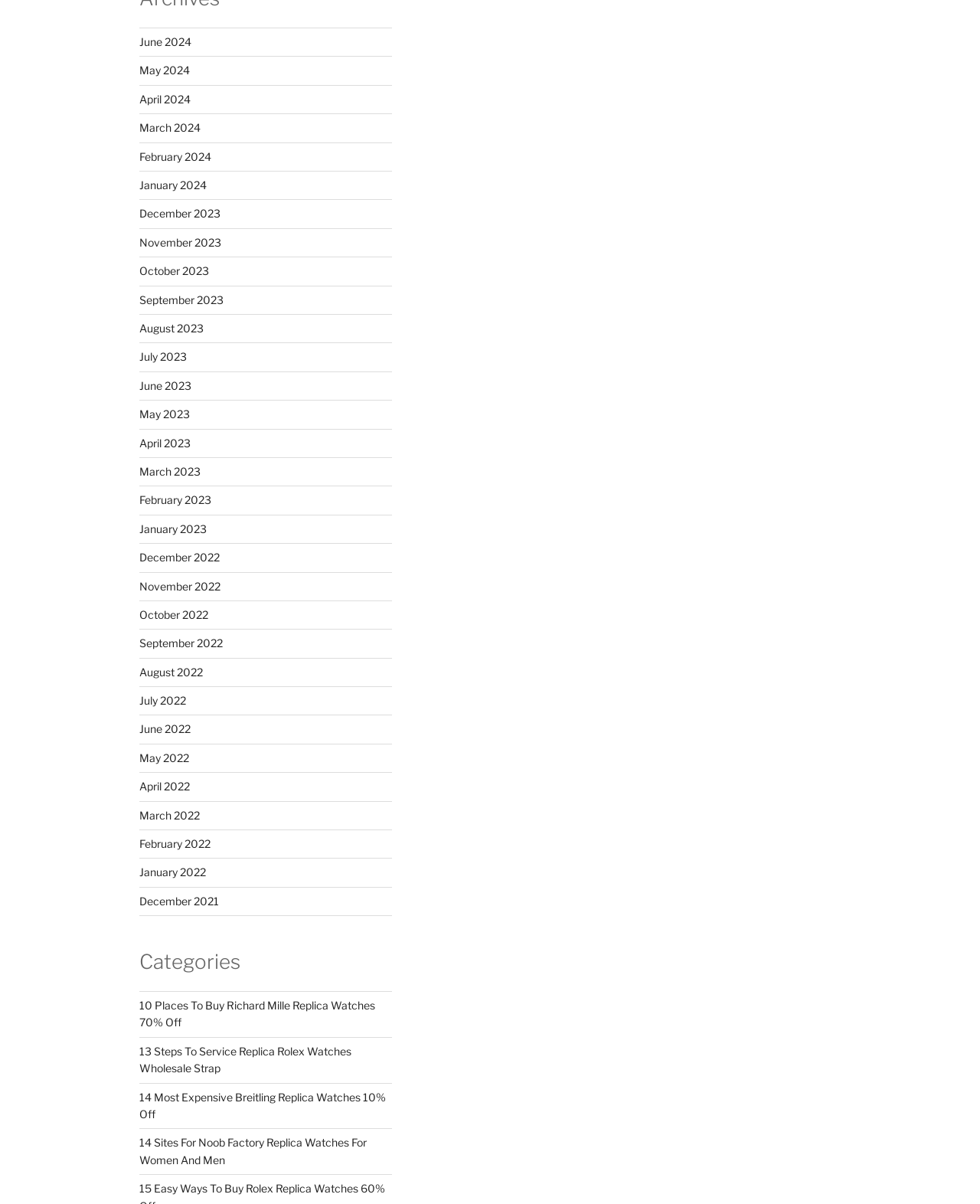What type of content is on this webpage?
Refer to the image and respond with a one-word or short-phrase answer.

Watch-related content